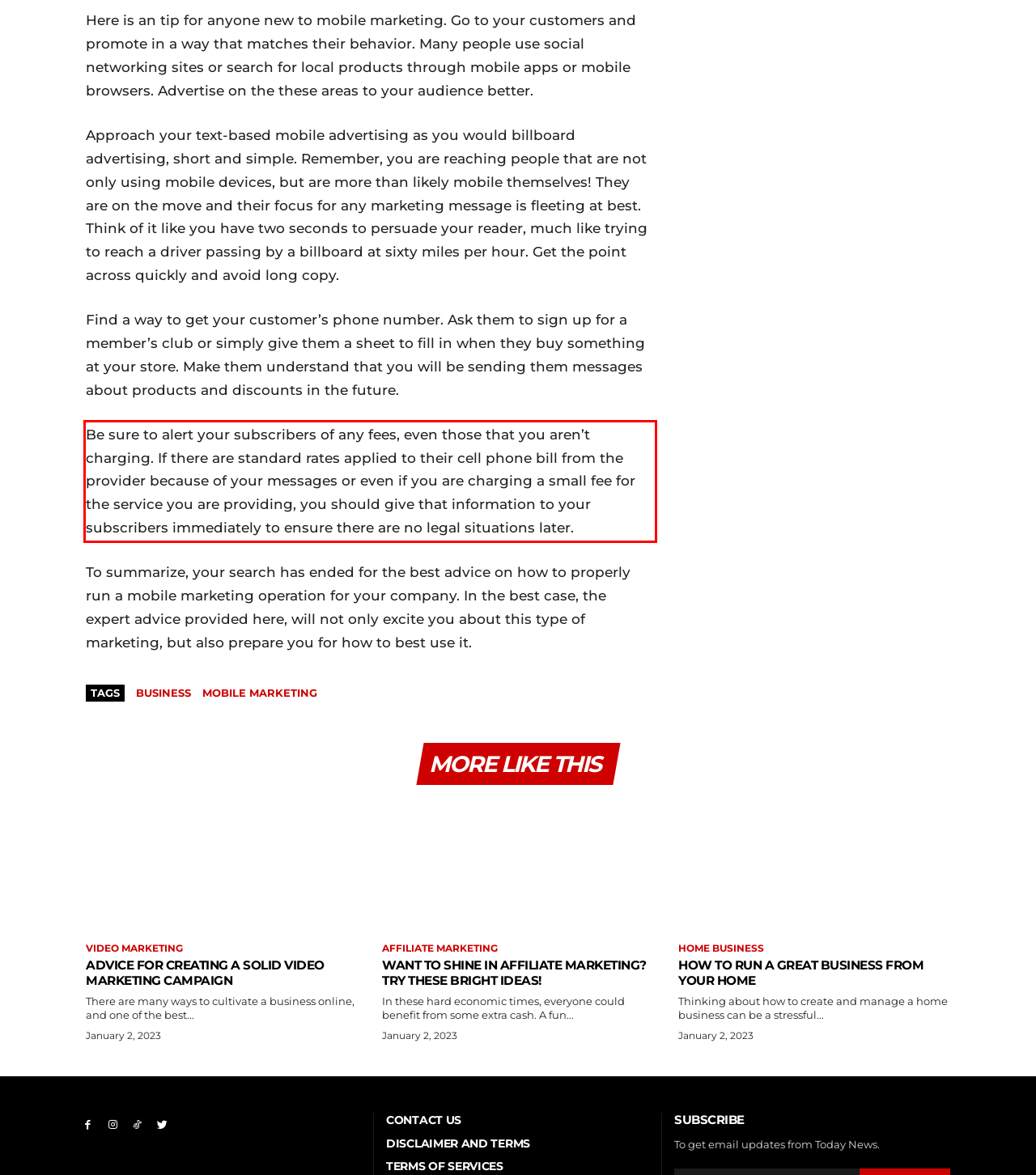Analyze the screenshot of the webpage that features a red bounding box and recognize the text content enclosed within this red bounding box.

Be sure to alert your subscribers of any fees, even those that you aren’t charging. If there are standard rates applied to their cell phone bill from the provider because of your messages or even if you are charging a small fee for the service you are providing, you should give that information to your subscribers immediately to ensure there are no legal situations later.